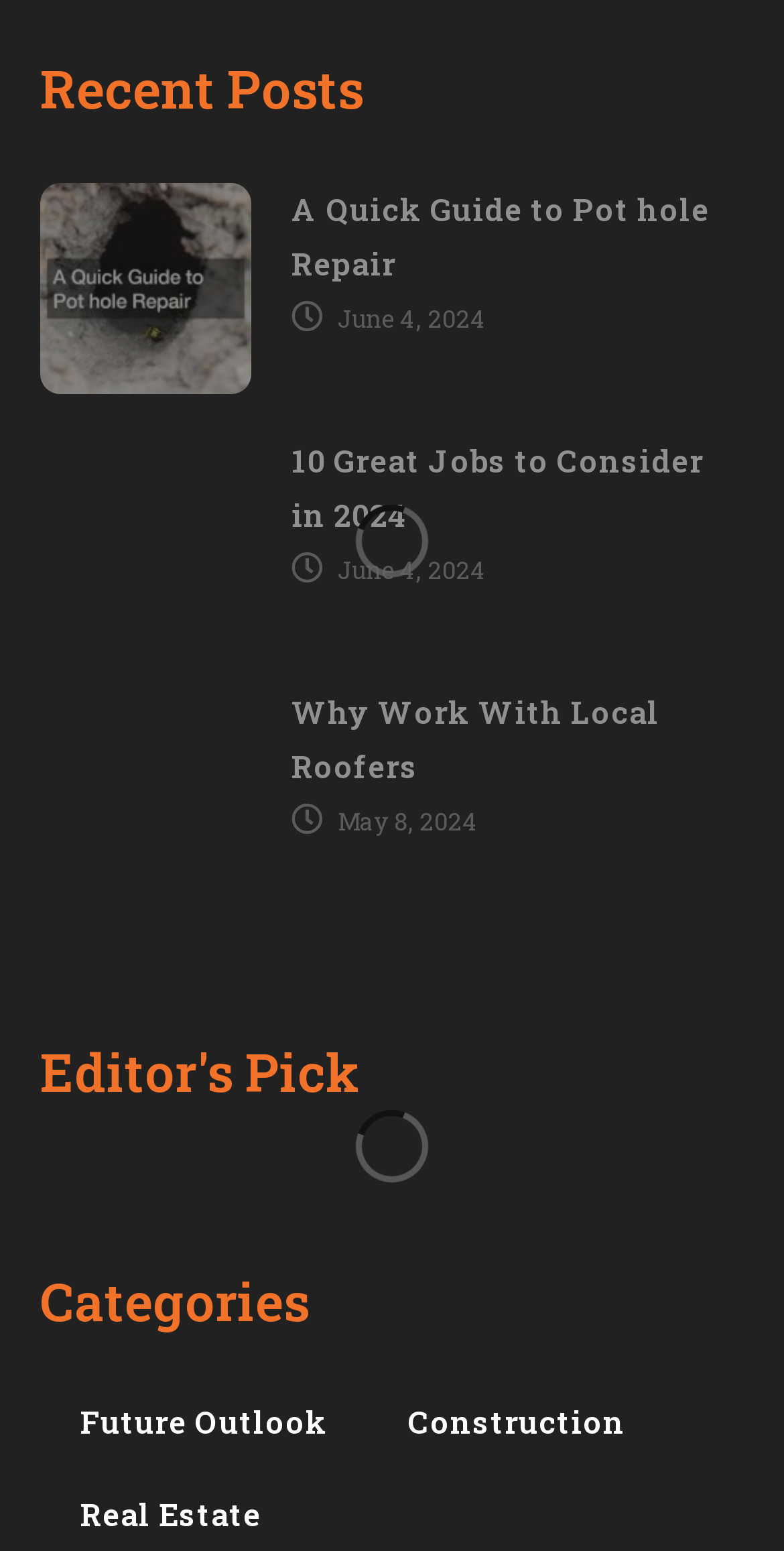Identify the bounding box for the UI element described as: "June 4, 2024". Ensure the coordinates are four float numbers between 0 and 1, formatted as [left, top, right, bottom].

[0.431, 0.194, 0.621, 0.215]